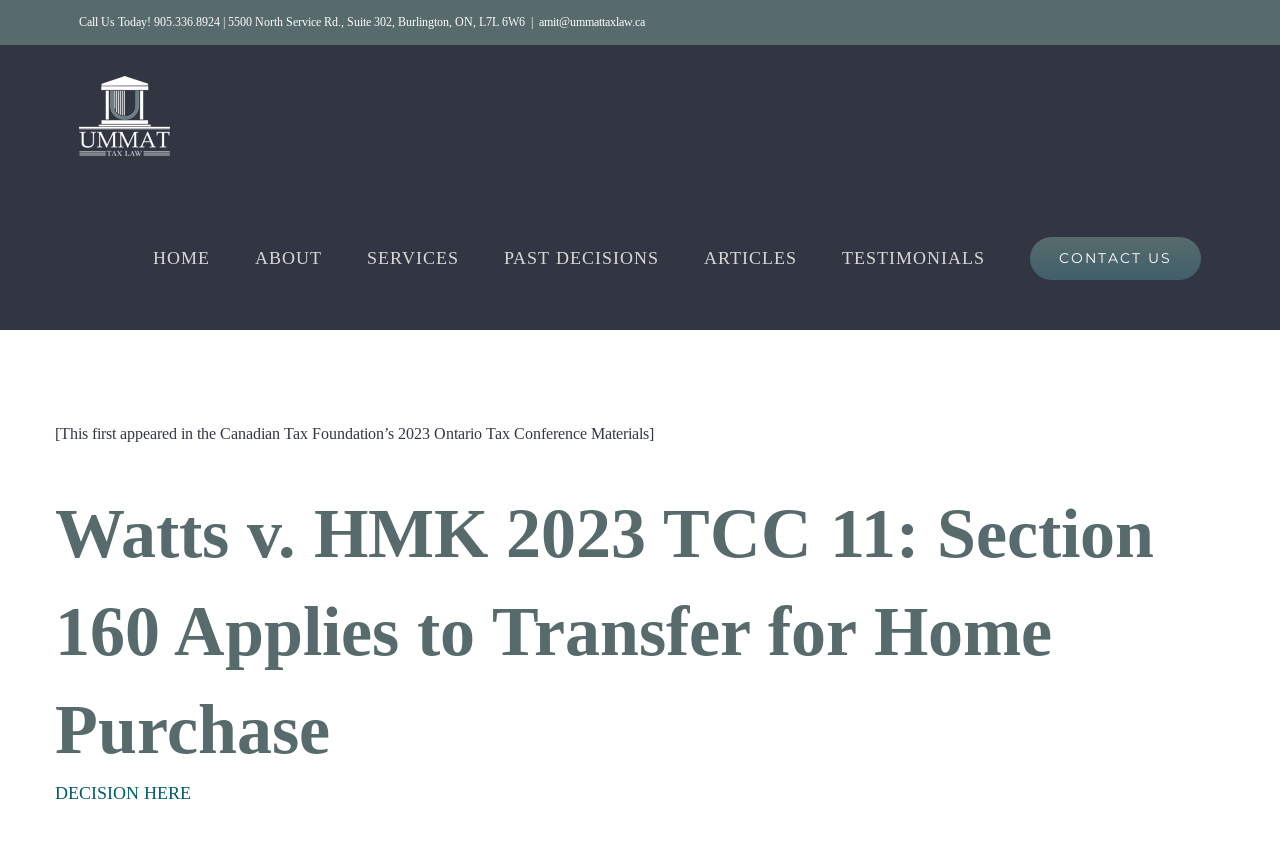Based on the image, provide a detailed and complete answer to the question: 
How many menu items are in the main menu?

I found the main menu by looking at the navigation element with the label 'Main Menu'. Then, I counted the number of link elements inside the navigation element, which are 'HOME', 'ABOUT', 'SERVICES', 'PAST DECISIONS', 'ARTICLES', 'TESTIMONIALS', and 'CONTACT US', totaling 7 menu items.